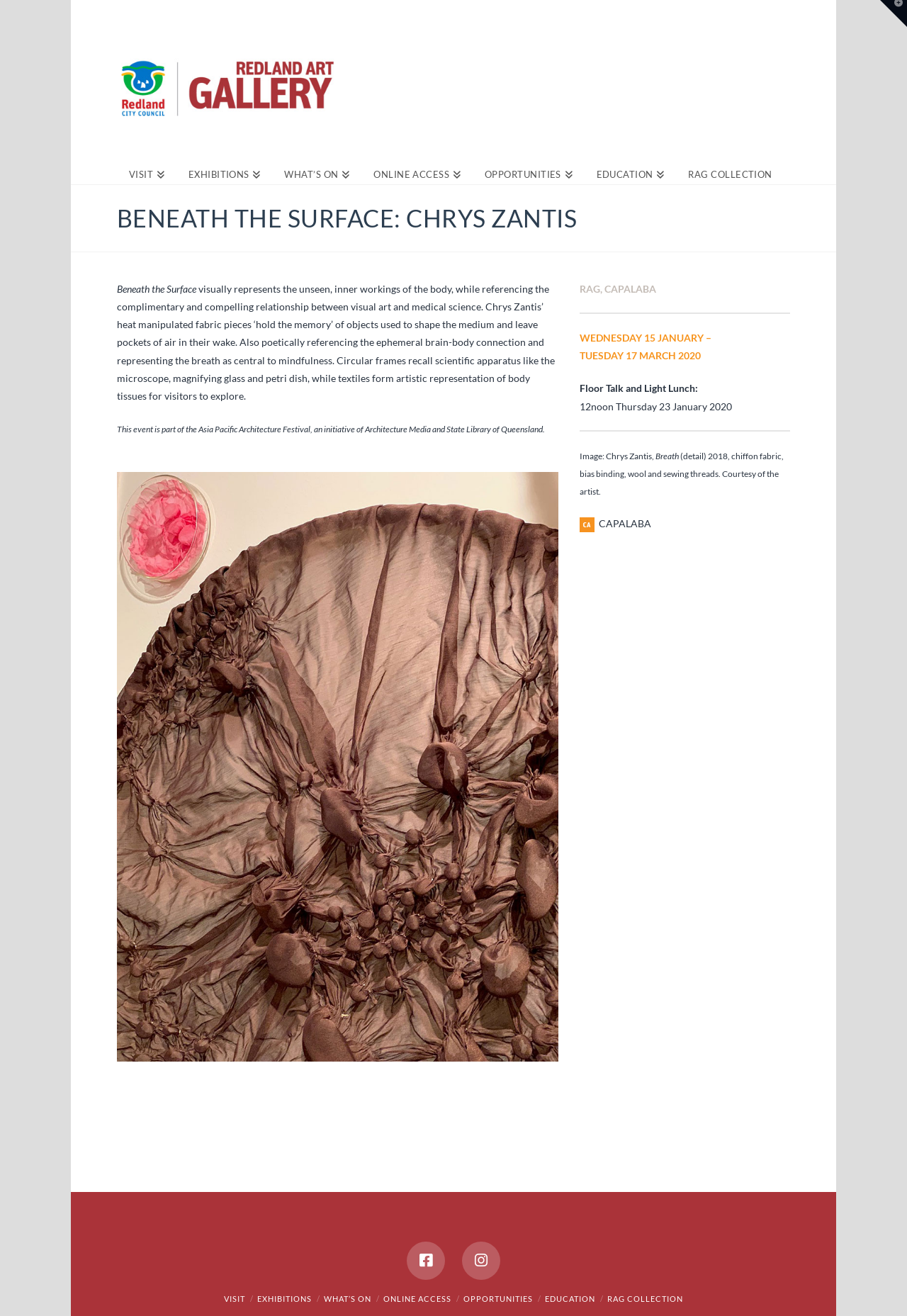Please identify the webpage's heading and generate its text content.

BENEATH THE SURFACE: CHRYS ZANTIS